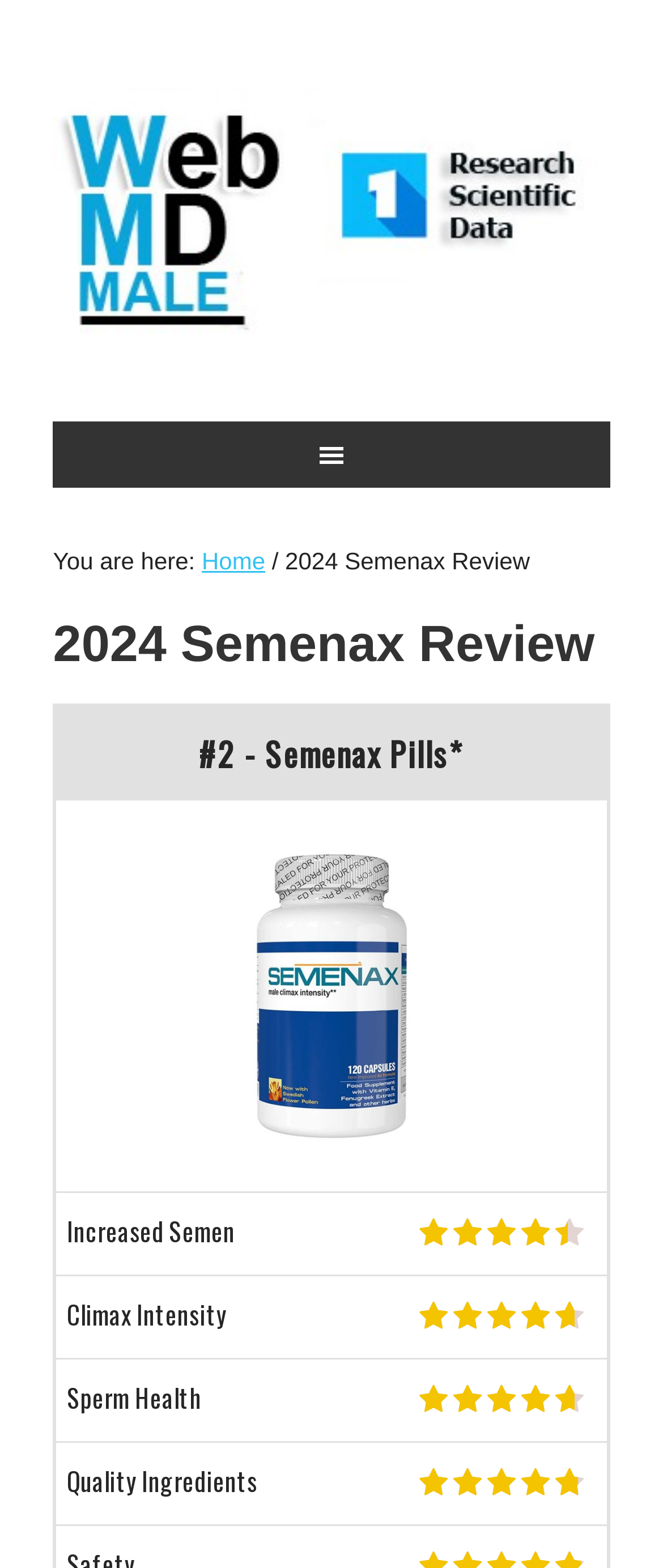Answer the question in one word or a short phrase:
What is the image on the webpage?

Semenax bottle